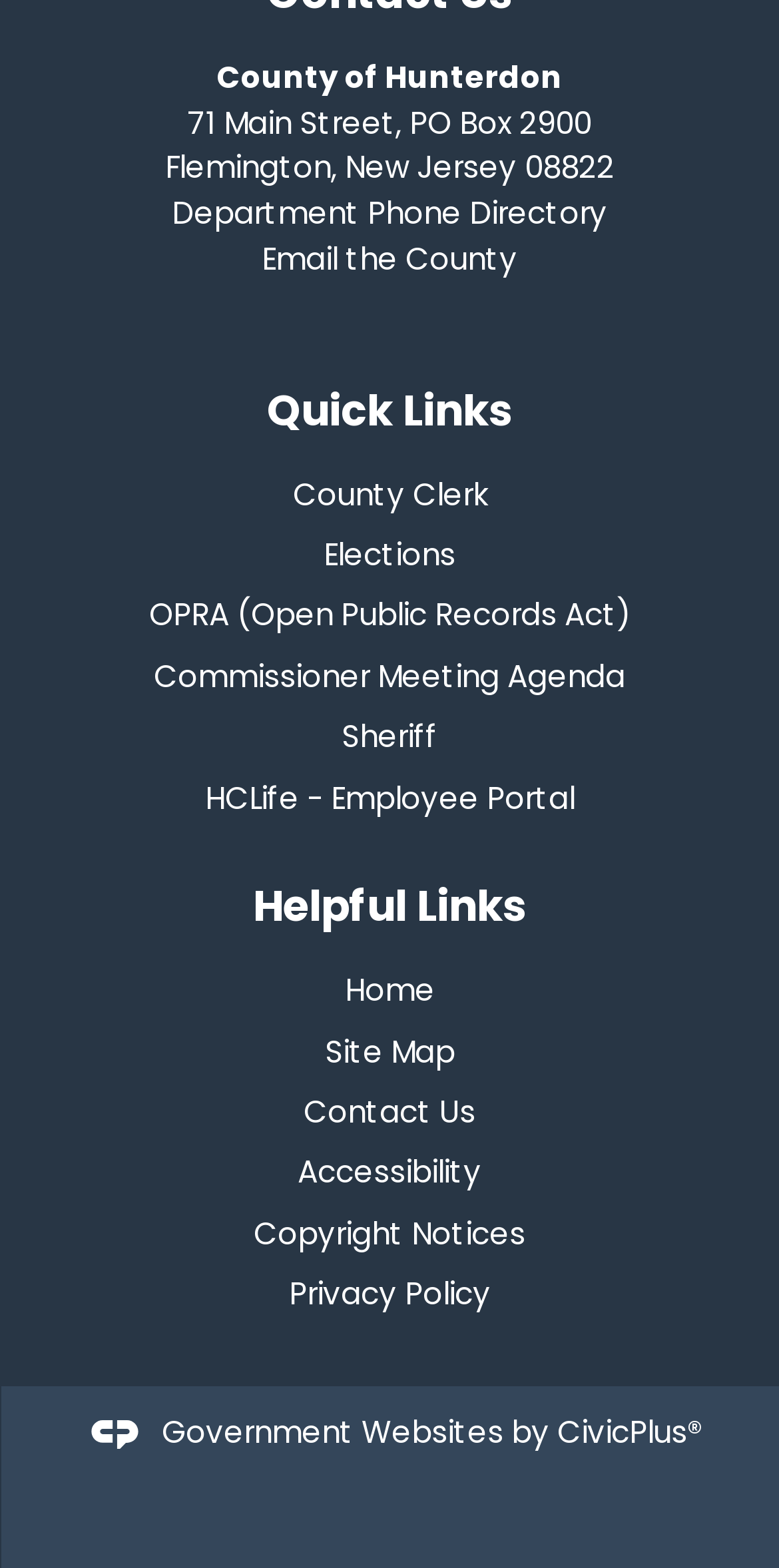What is the address of the County of Hunterdon?
Give a single word or phrase answer based on the content of the image.

71 Main Street, PO Box 2900